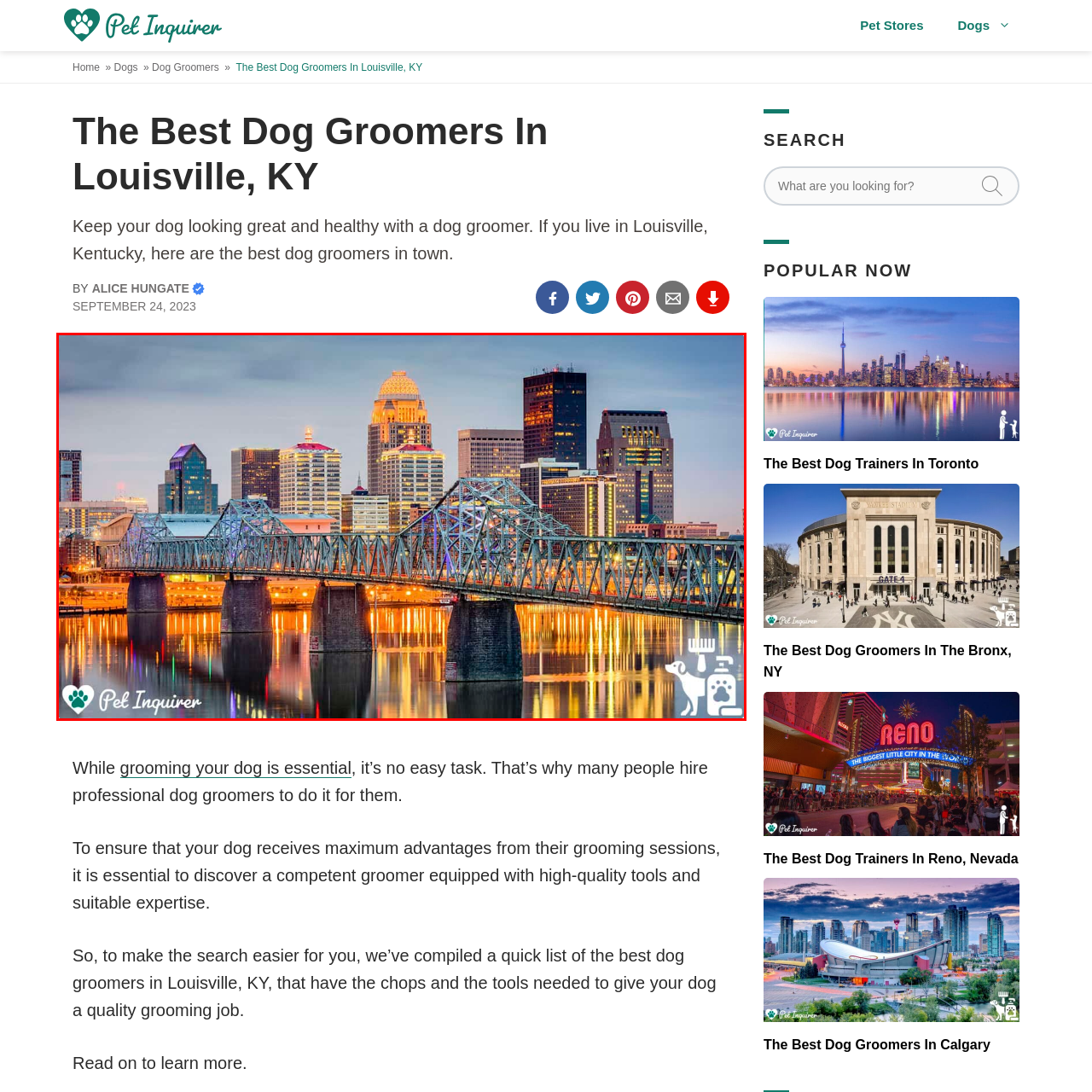Look closely at the image highlighted in red, What is reflected in the calm waters below? 
Respond with a single word or phrase.

The Big Four Bridge